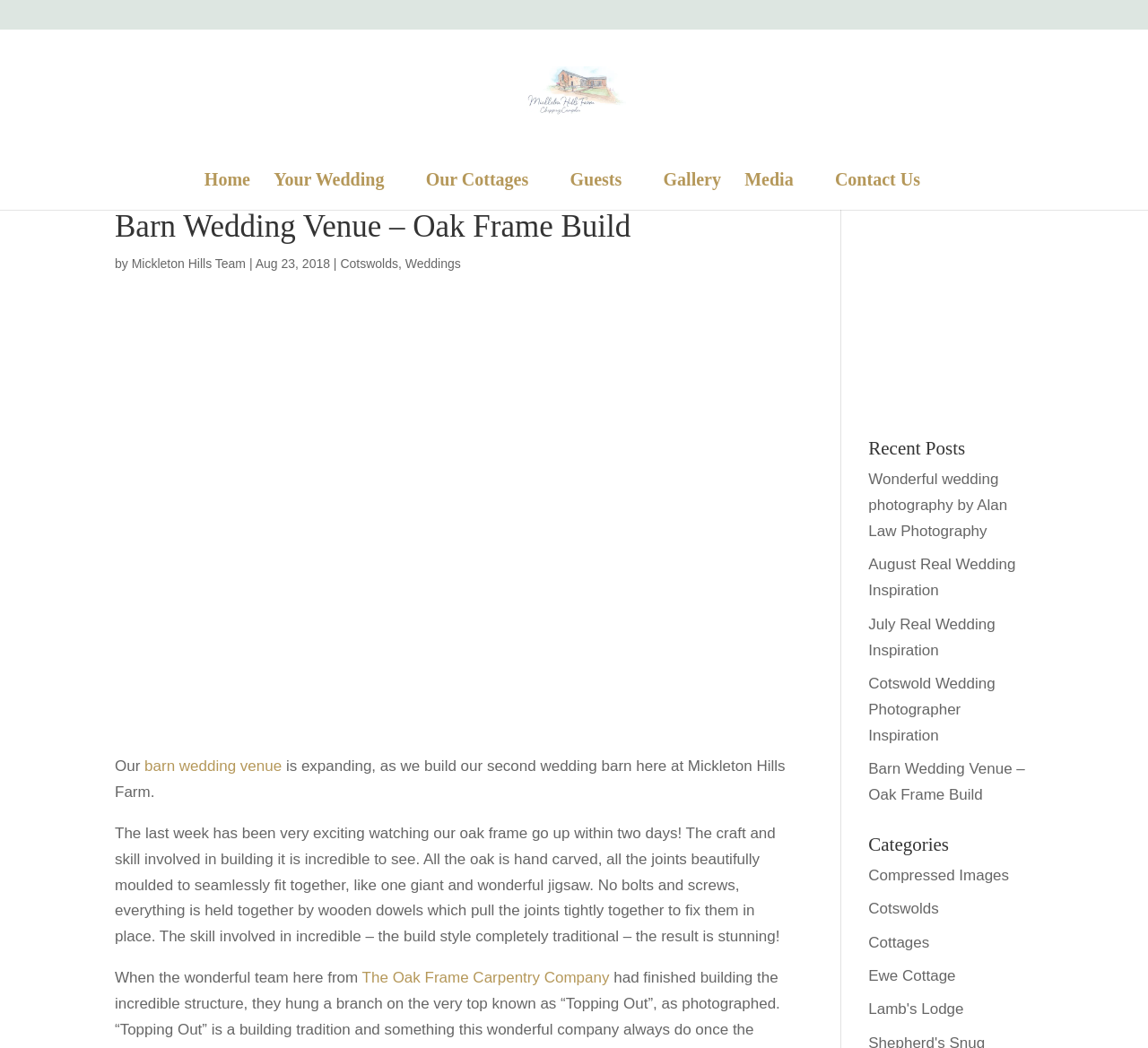Reply to the question below using a single word or brief phrase:
What is the name of the farm?

Mickleton Hills Farm